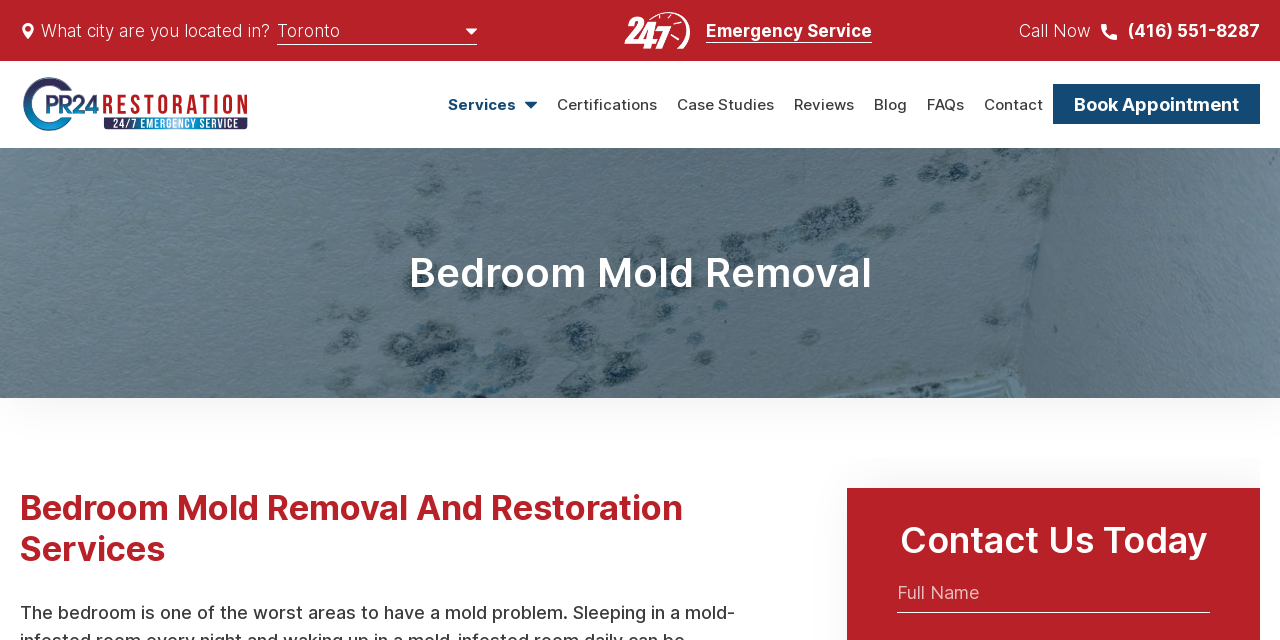Find the bounding box coordinates for the element that must be clicked to complete the instruction: "Learn more about certifications". The coordinates should be four float numbers between 0 and 1, indicated as [left, top, right, bottom].

[0.427, 0.148, 0.521, 0.178]